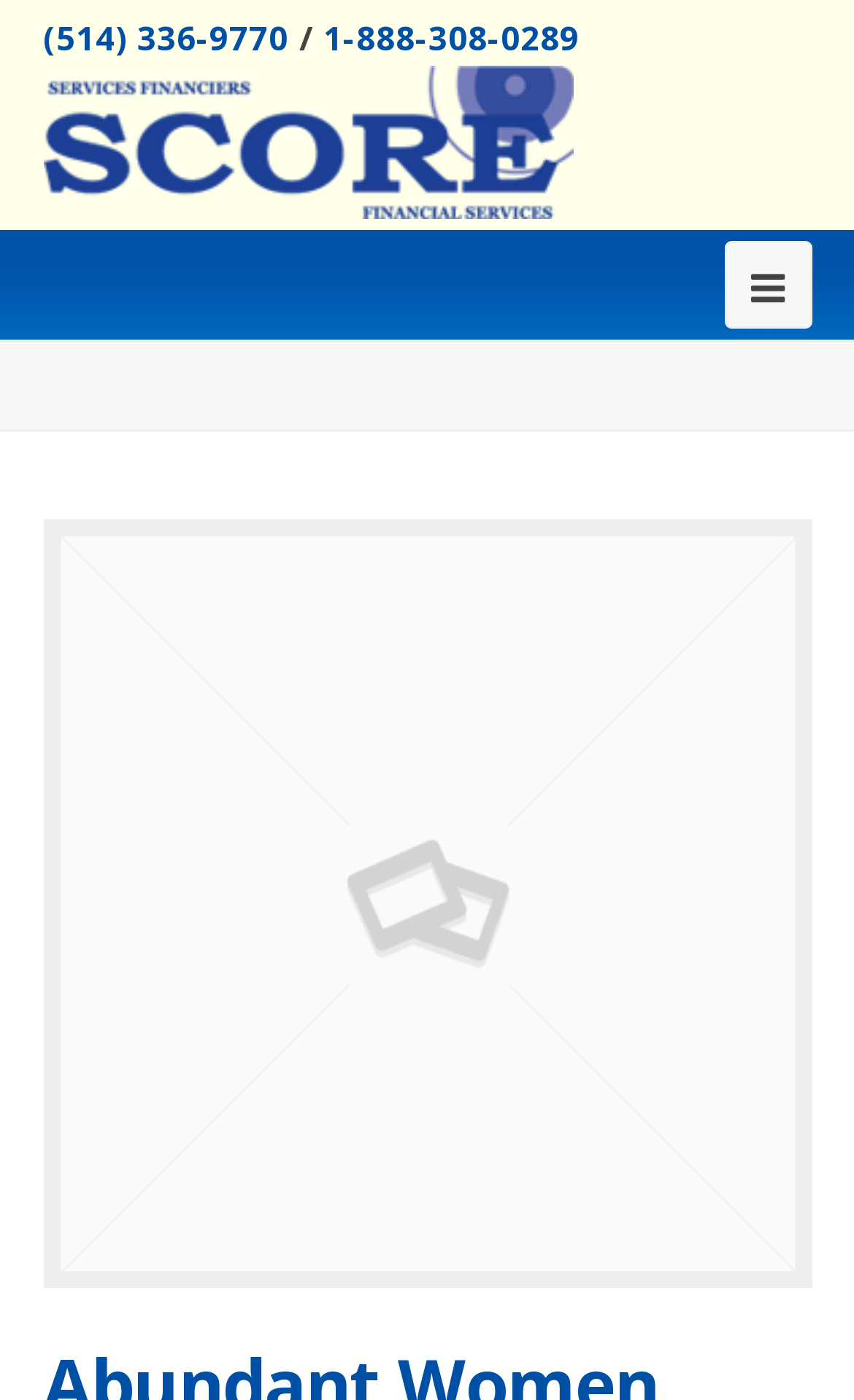From the element description title="Score Financial", predict the bounding box coordinates of the UI element. The coordinates must be specified in the format (top-left x, top-left y, bottom-right x, bottom-right y) and should be within the 0 to 1 range.

[0.05, 0.079, 0.671, 0.117]